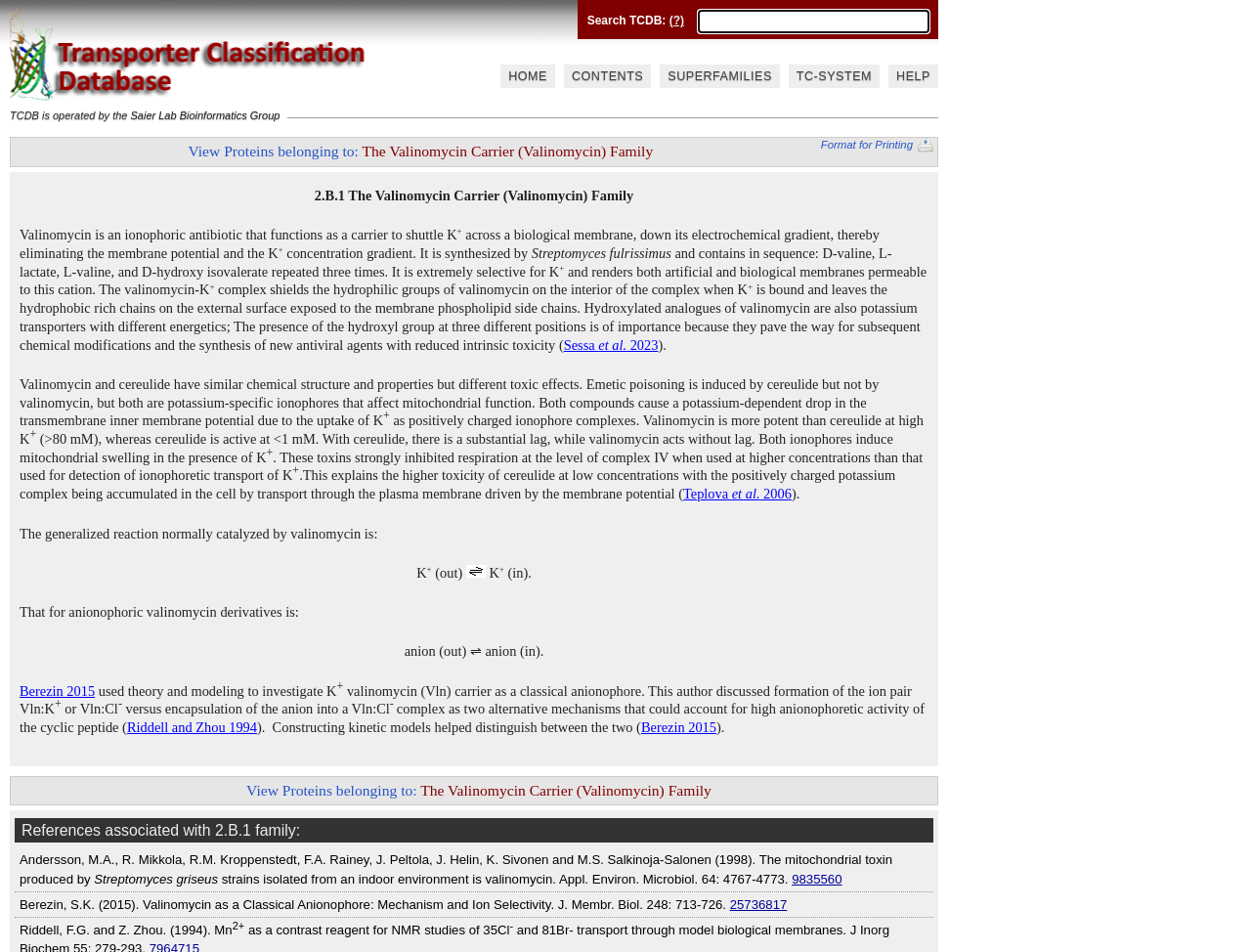What is the bounding box coordinate of the 'Search TCDB:' text?
Refer to the image and provide a one-word or short phrase answer.

[0.469, 0.014, 0.535, 0.029]